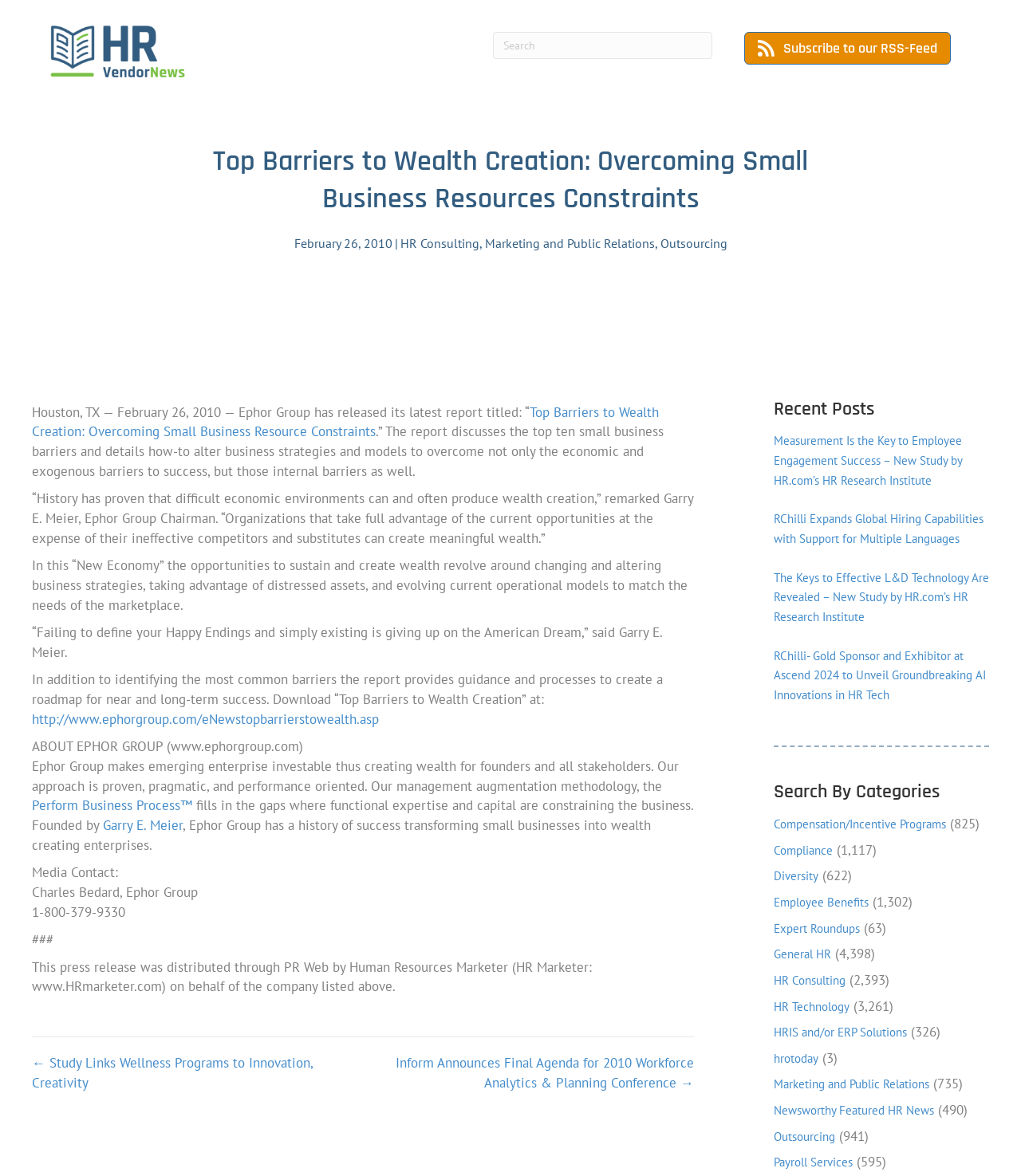Please determine the bounding box coordinates for the UI element described as: "Outsourcing".

[0.646, 0.2, 0.712, 0.213]